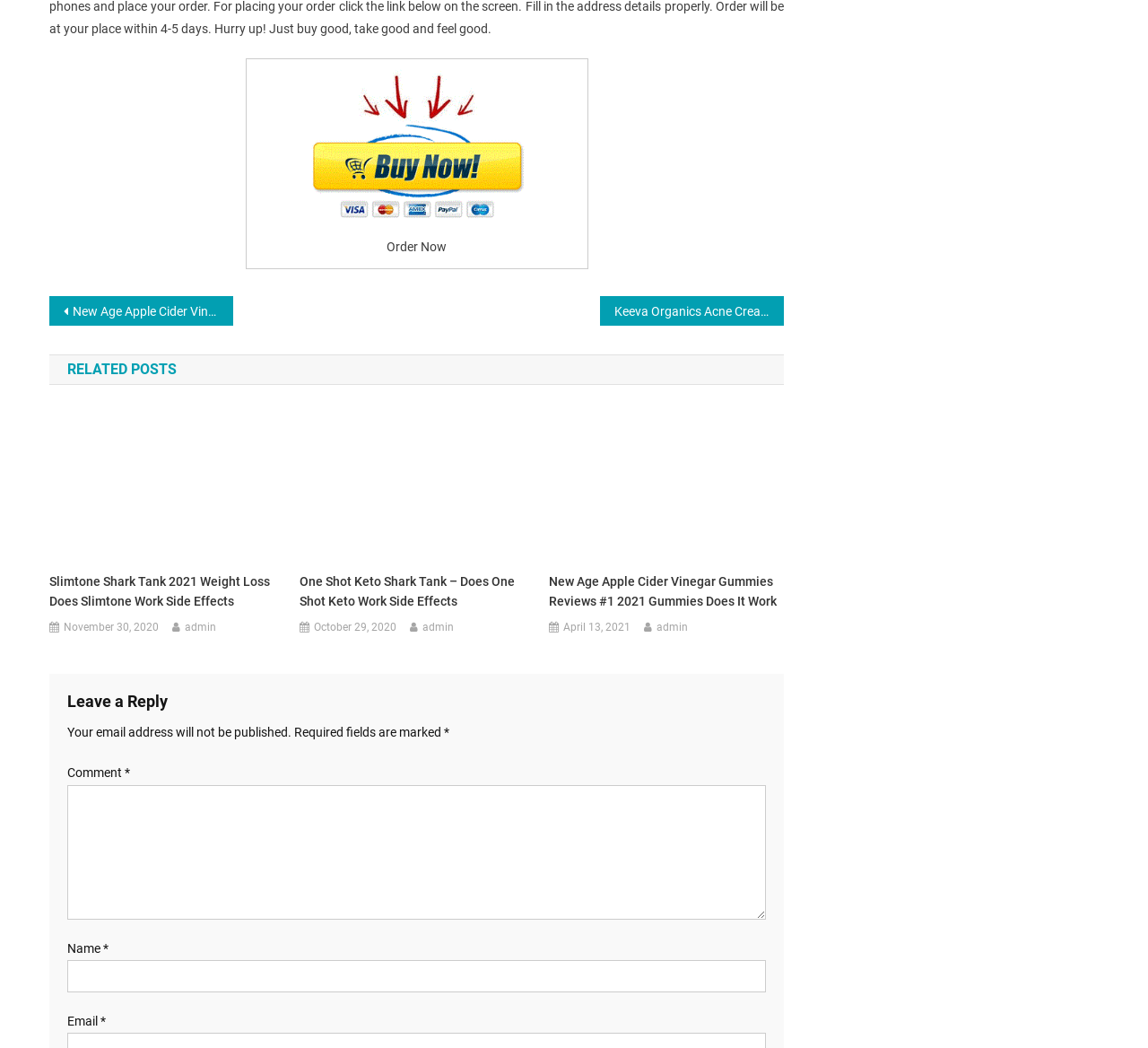Extract the bounding box of the UI element described as: "parent_node: Order Now".

[0.214, 0.061, 0.511, 0.217]